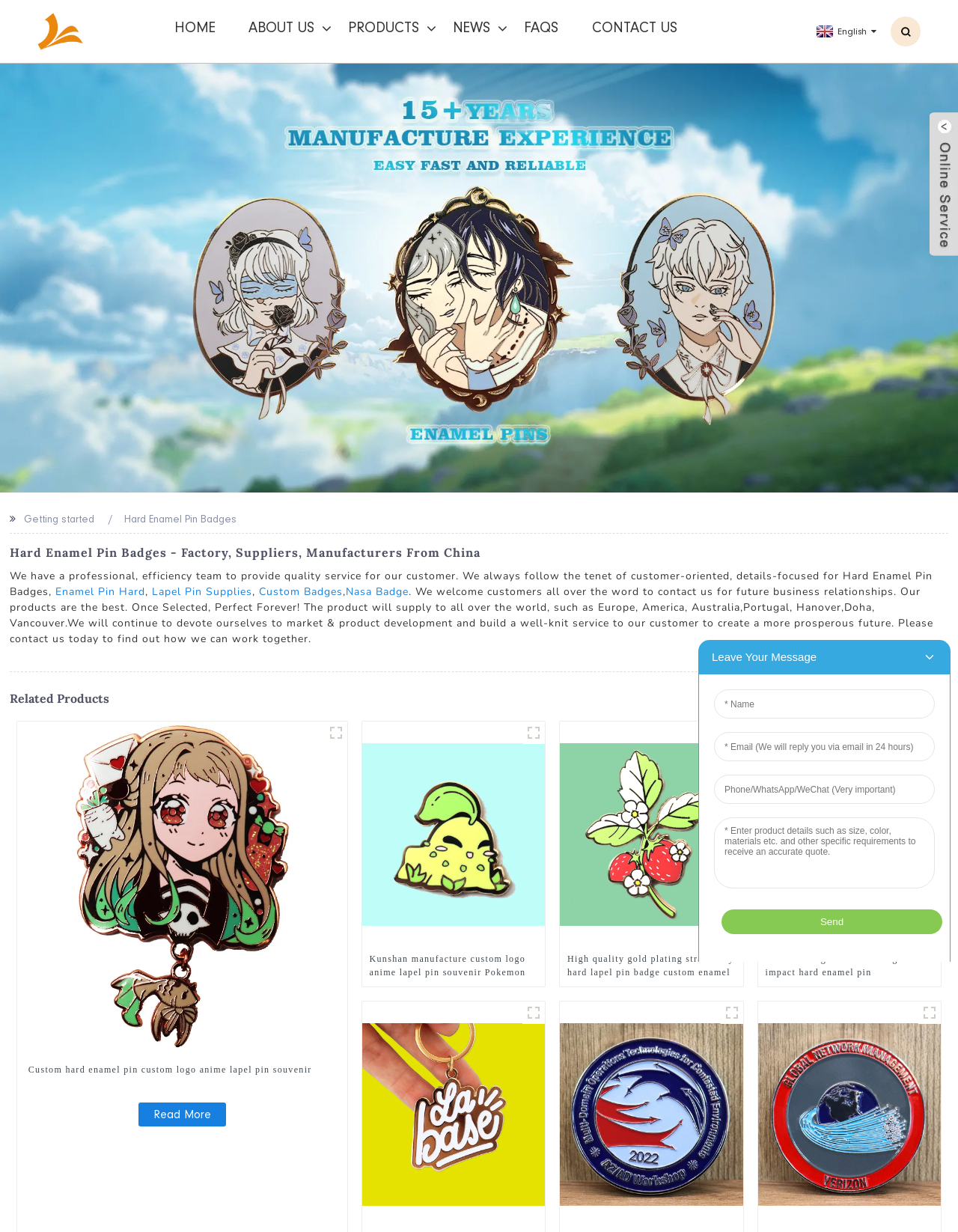What is the main product?
Based on the image, answer the question with as much detail as possible.

The main product can be inferred from the heading 'Hard Enamel Pin Badges - Factory, Suppliers, Manufacturers From China' and the various links and images related to enamel pin badges throughout the webpage.